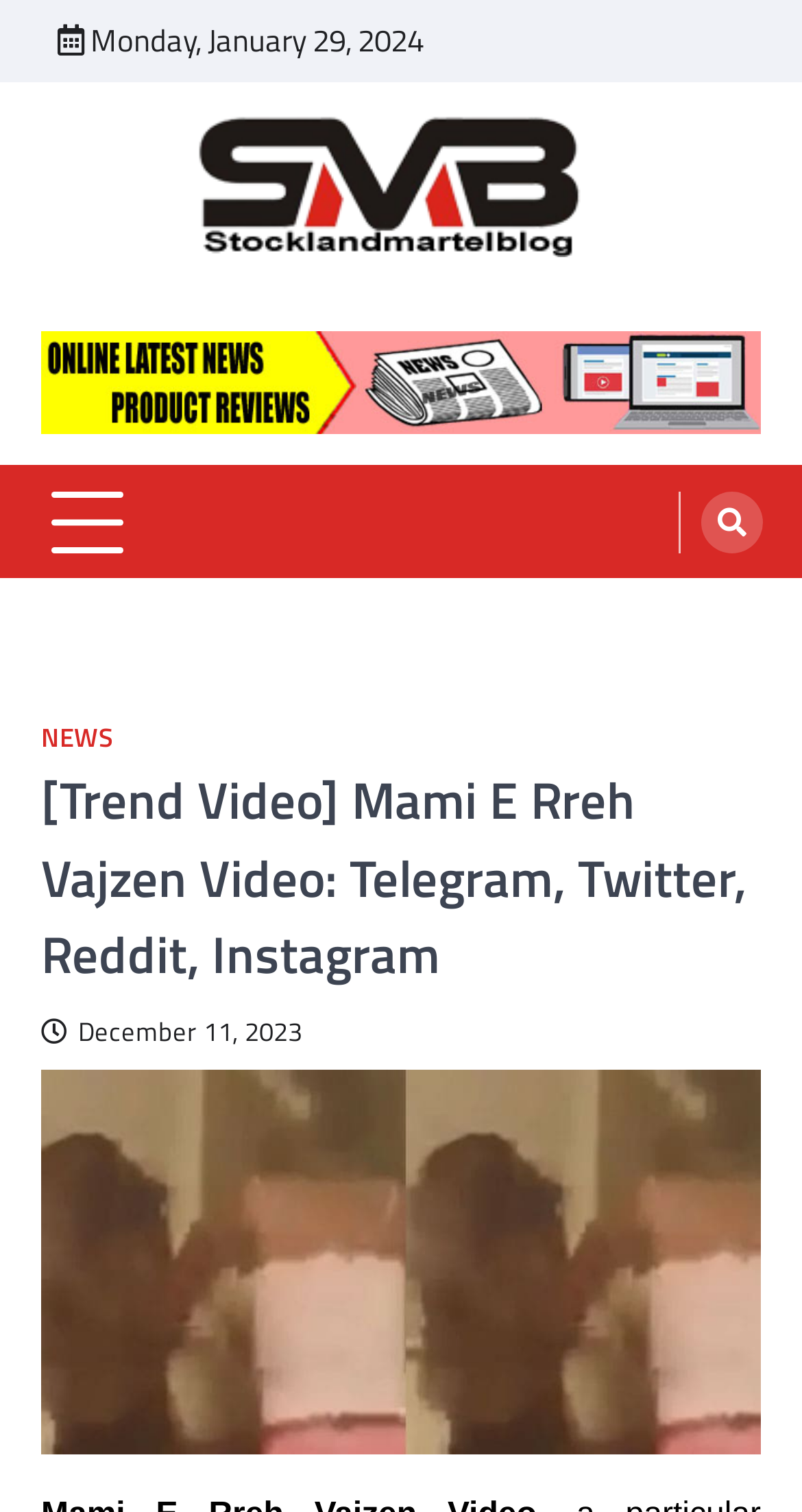What is the date displayed on the webpage?
Please ensure your answer to the question is detailed and covers all necessary aspects.

I found the date by looking at the StaticText element with the text 'Monday, January 29, 2024' which has a bounding box coordinate of [0.113, 0.011, 0.528, 0.042].